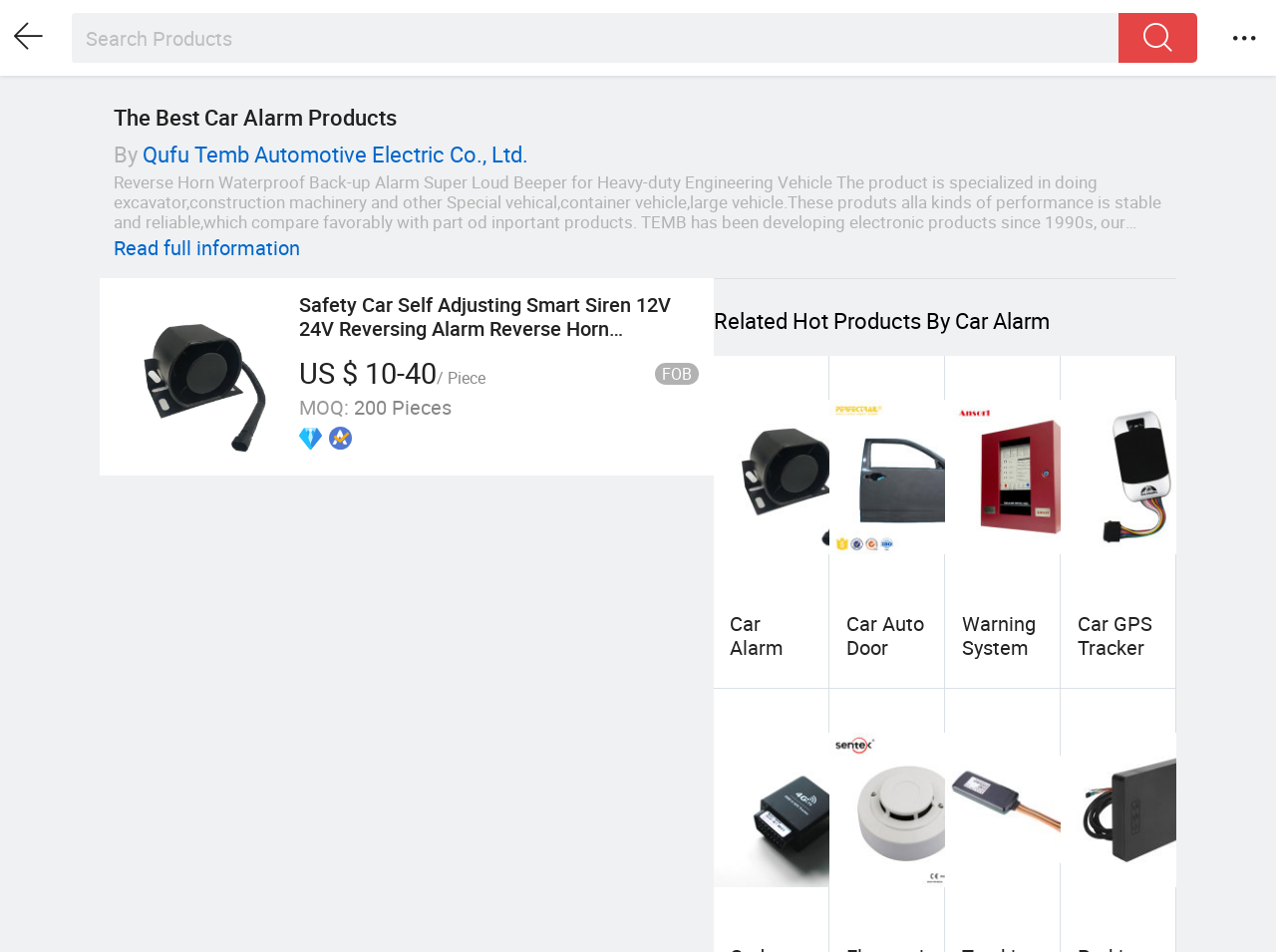What is the MOQ of the Safety Car Self Adjusting Smart Siren?
Give a comprehensive and detailed explanation for the question.

I found the MOQ of the Safety Car Self Adjusting Smart Siren by looking at the text 'MOQ: 200 Pieces' next to the product price and description.